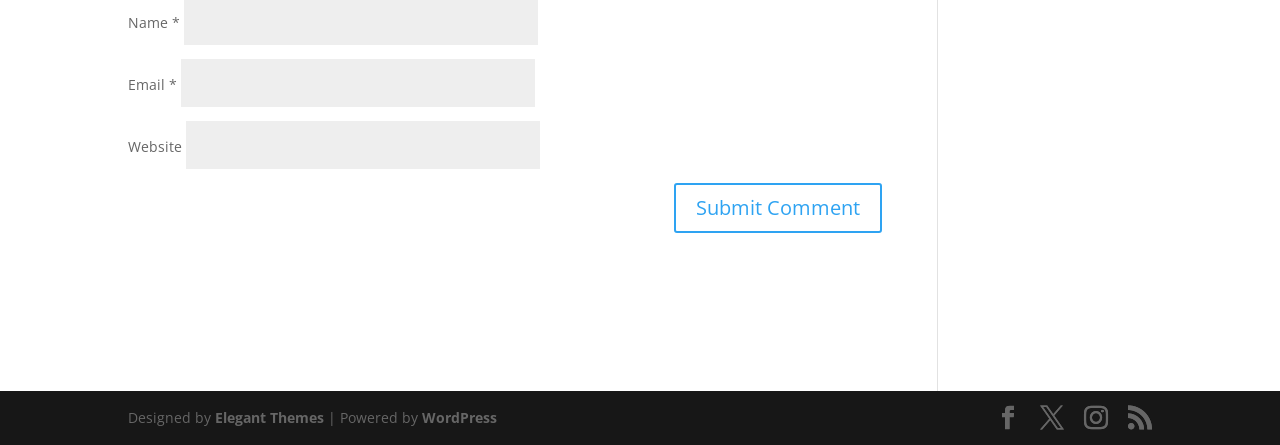What is the website powered by?
Answer the question with as much detail as you can, using the image as a reference.

At the bottom of the webpage, there is a 'Powered by' section that mentions 'WordPress', indicating that the website is built using the WordPress platform.